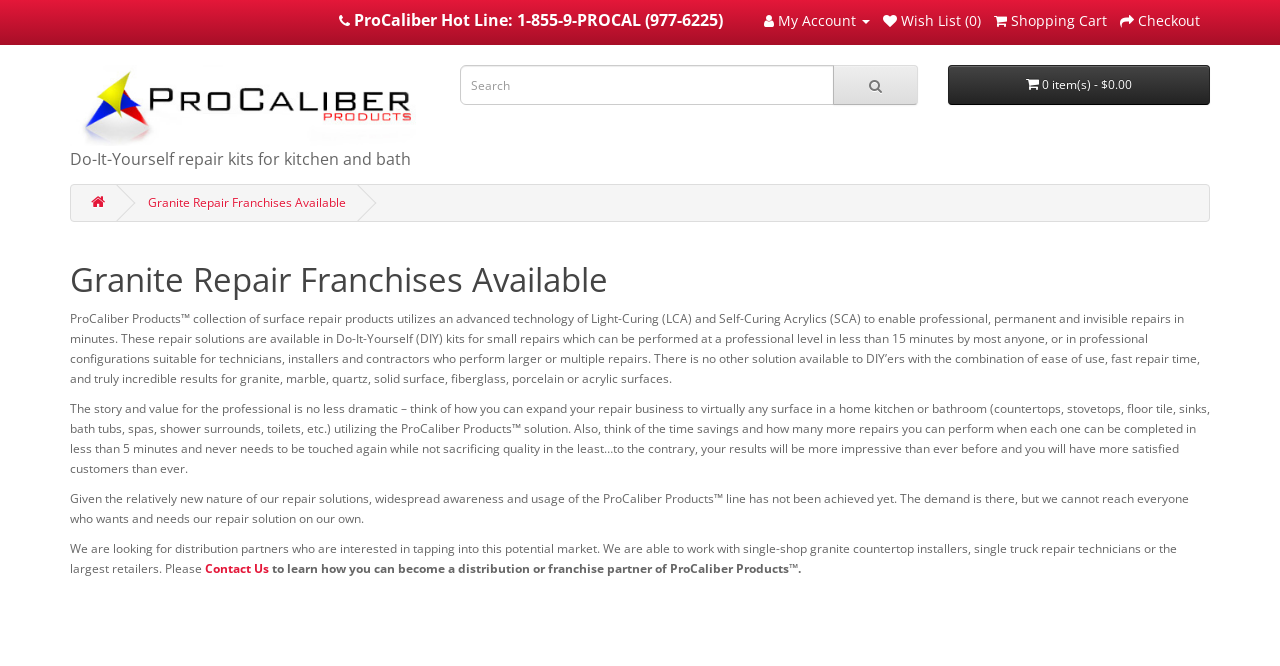Given the element description "Wish List (0)", identify the bounding box of the corresponding UI element.

[0.69, 0.017, 0.766, 0.045]